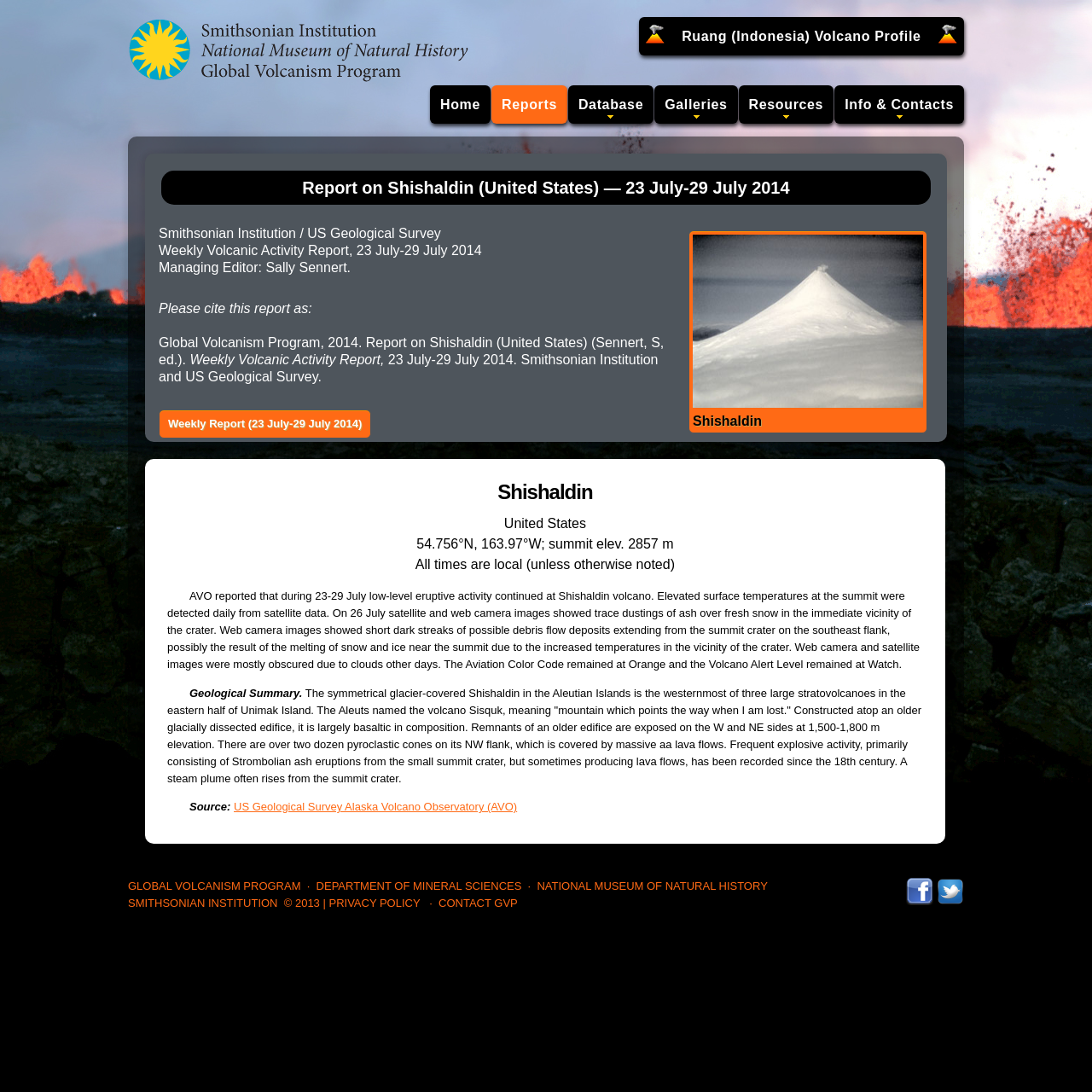Please provide a comprehensive answer to the question below using the information from the image: What is the name of the editor of the report?

The webpage mentions that 'Managing Editor: Sally Sennert', so the name of the editor of the report is Sally Sennert.